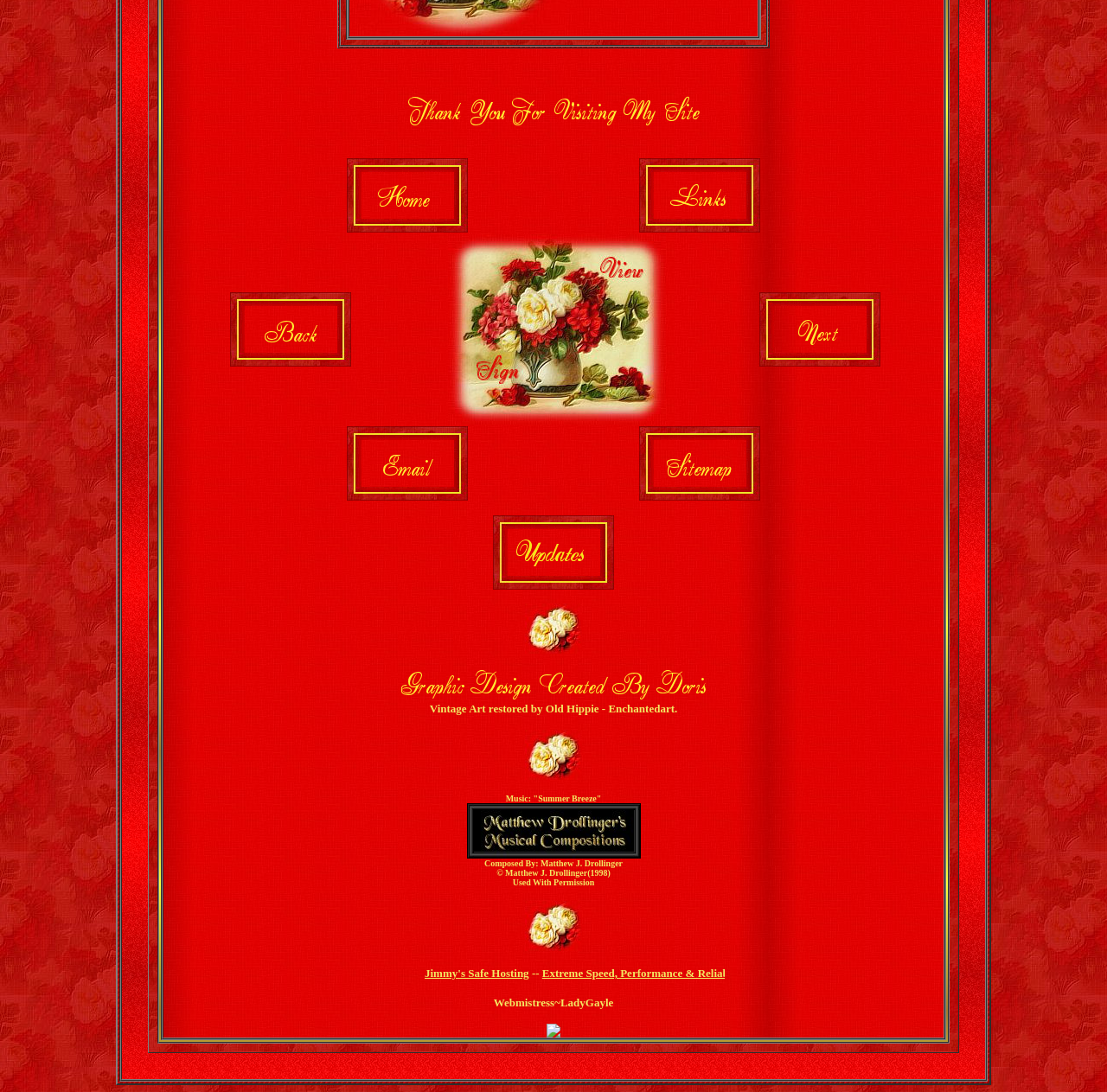Give a one-word or one-phrase response to the question: 
What is the name of the artist who restored the vintage art?

Old Hippie